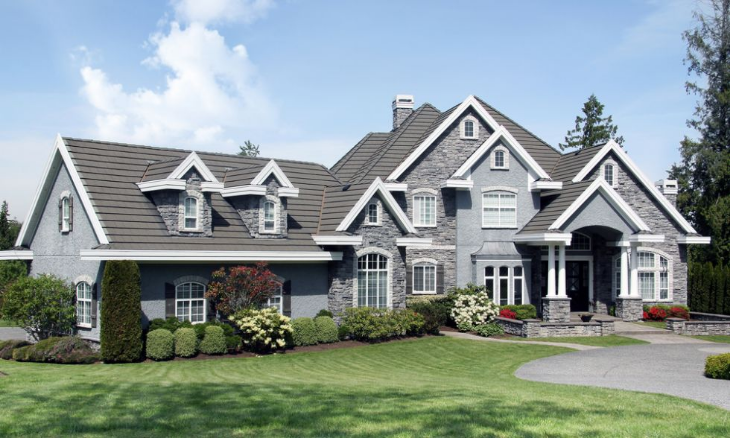Using details from the image, please answer the following question comprehensively:
What is the condition of the bushes in the landscaping?

The caption describes the landscaping surrounding the house, including neatly trimmed bushes, which suggests that the bushes are well-maintained and have a tidy appearance.